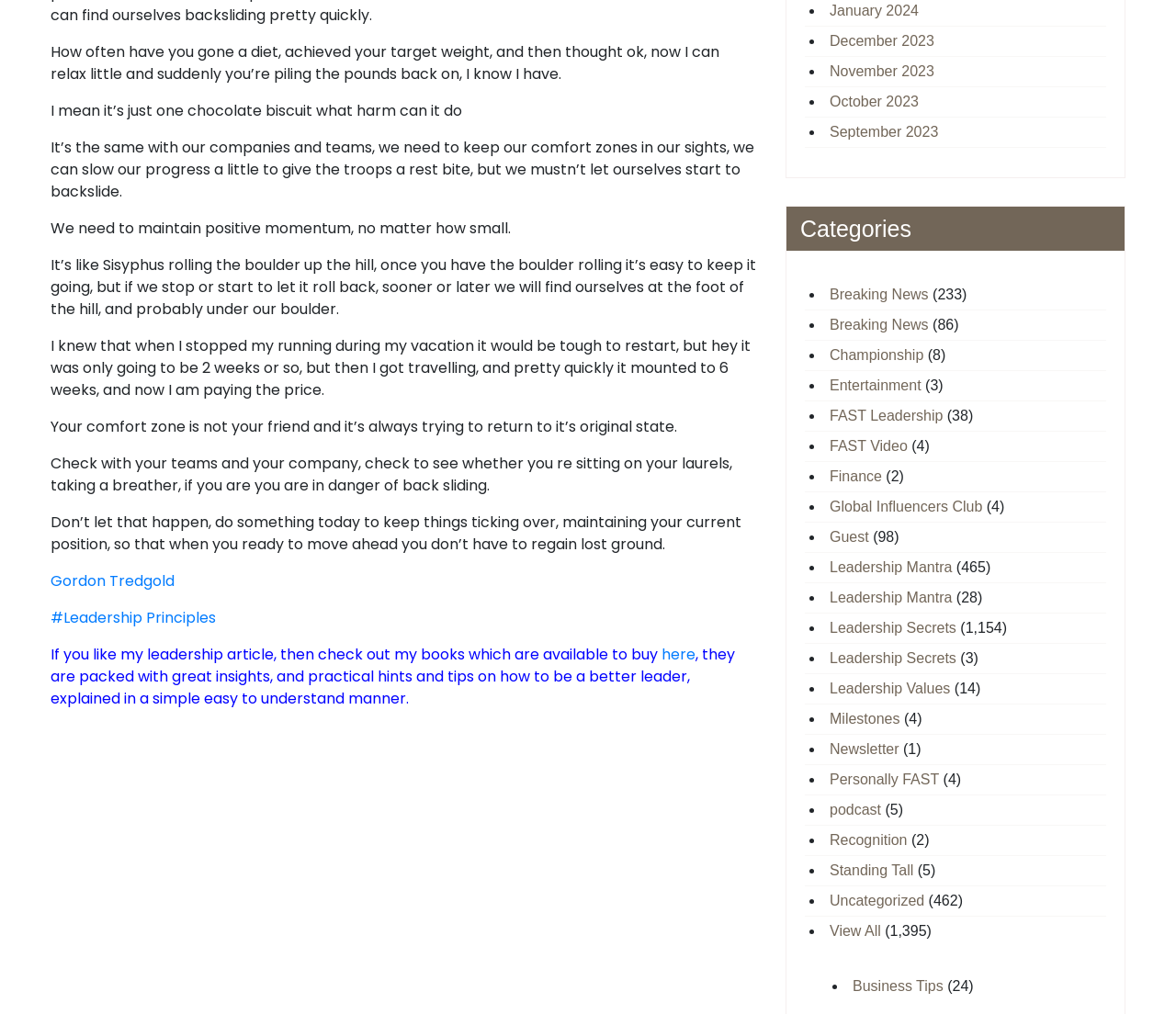Please use the details from the image to answer the following question comprehensively:
What is the author comparing to Sisyphus rolling the boulder?

The author is comparing the effort of maintaining momentum to Sisyphus rolling the boulder, suggesting that it requires continuous effort to keep moving forward and not let progress slip away.